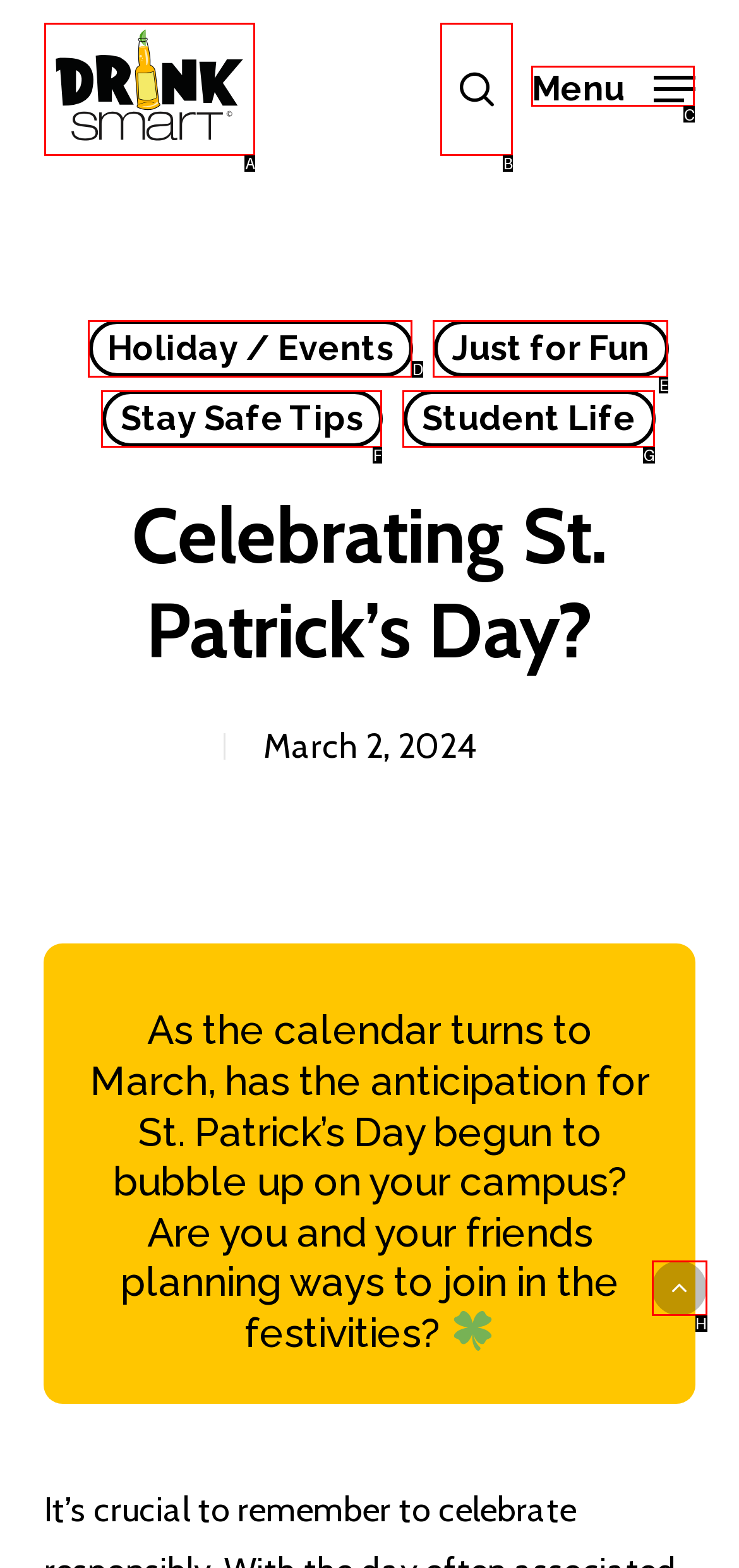Determine the correct UI element to click for this instruction: Open the navigation menu. Respond with the letter of the chosen element.

C